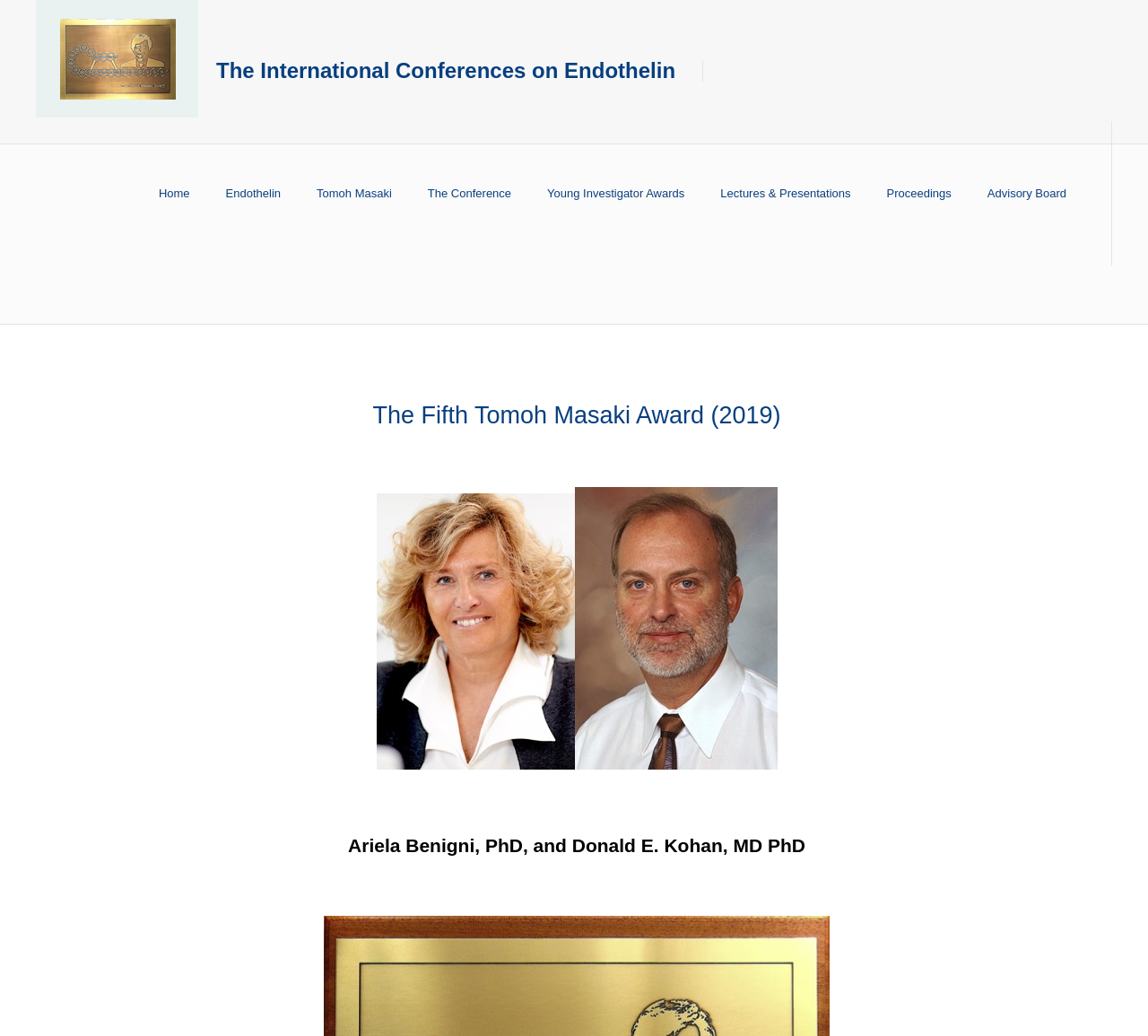How many images are there on the webpage?
Refer to the screenshot and answer in one word or phrase.

3